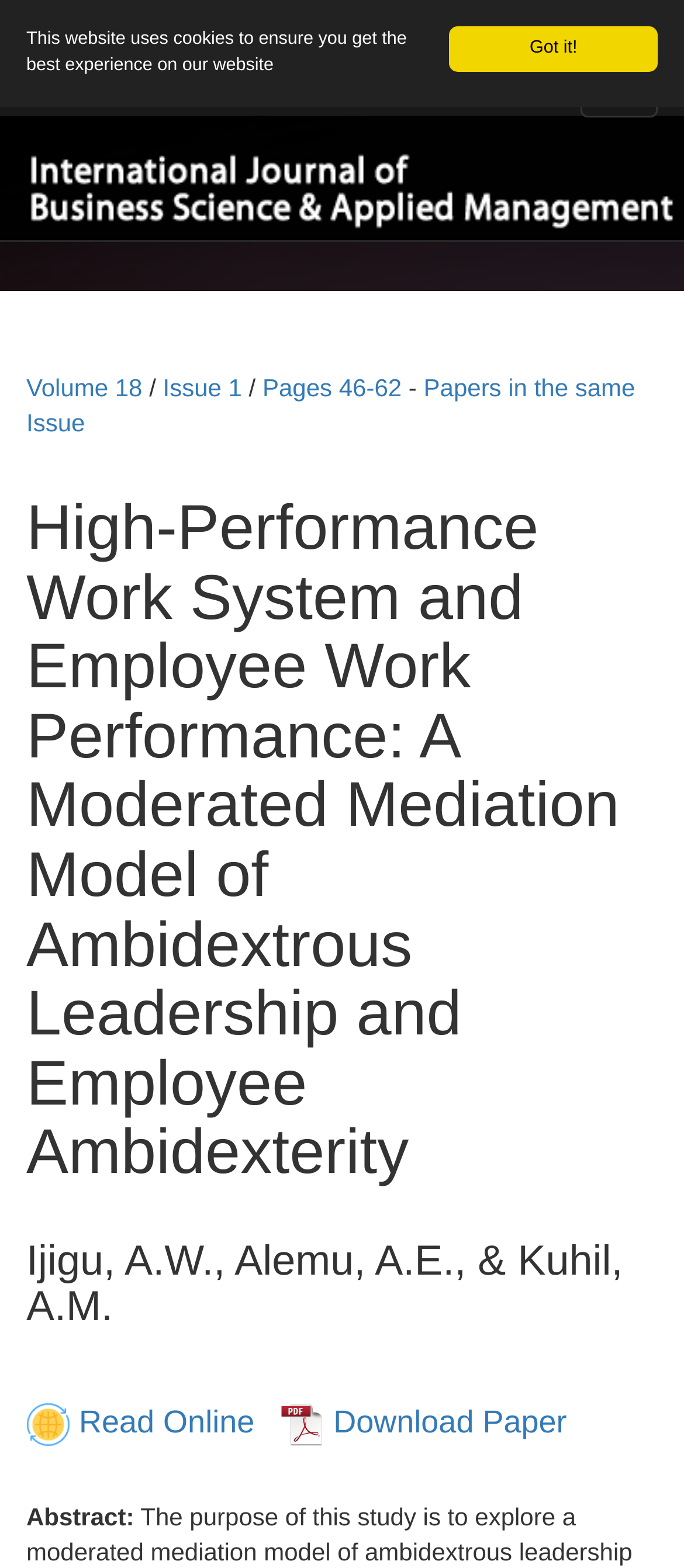Please identify the bounding box coordinates of the region to click in order to complete the task: "Read the paper online". The coordinates must be four float numbers between 0 and 1, specified as [left, top, right, bottom].

[0.038, 0.896, 0.372, 0.918]